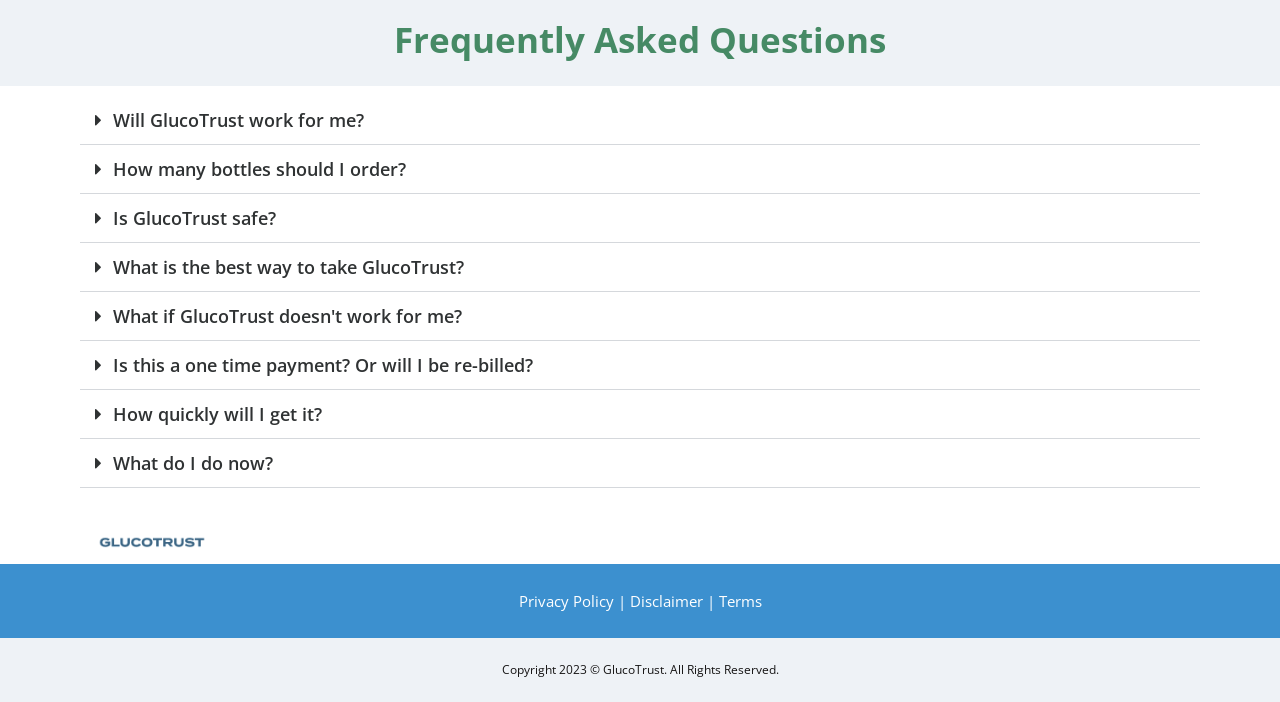Pinpoint the bounding box coordinates of the element that must be clicked to accomplish the following instruction: "Click on 'What do I do now?'". The coordinates should be in the format of four float numbers between 0 and 1, i.e., [left, top, right, bottom].

[0.062, 0.625, 0.938, 0.695]